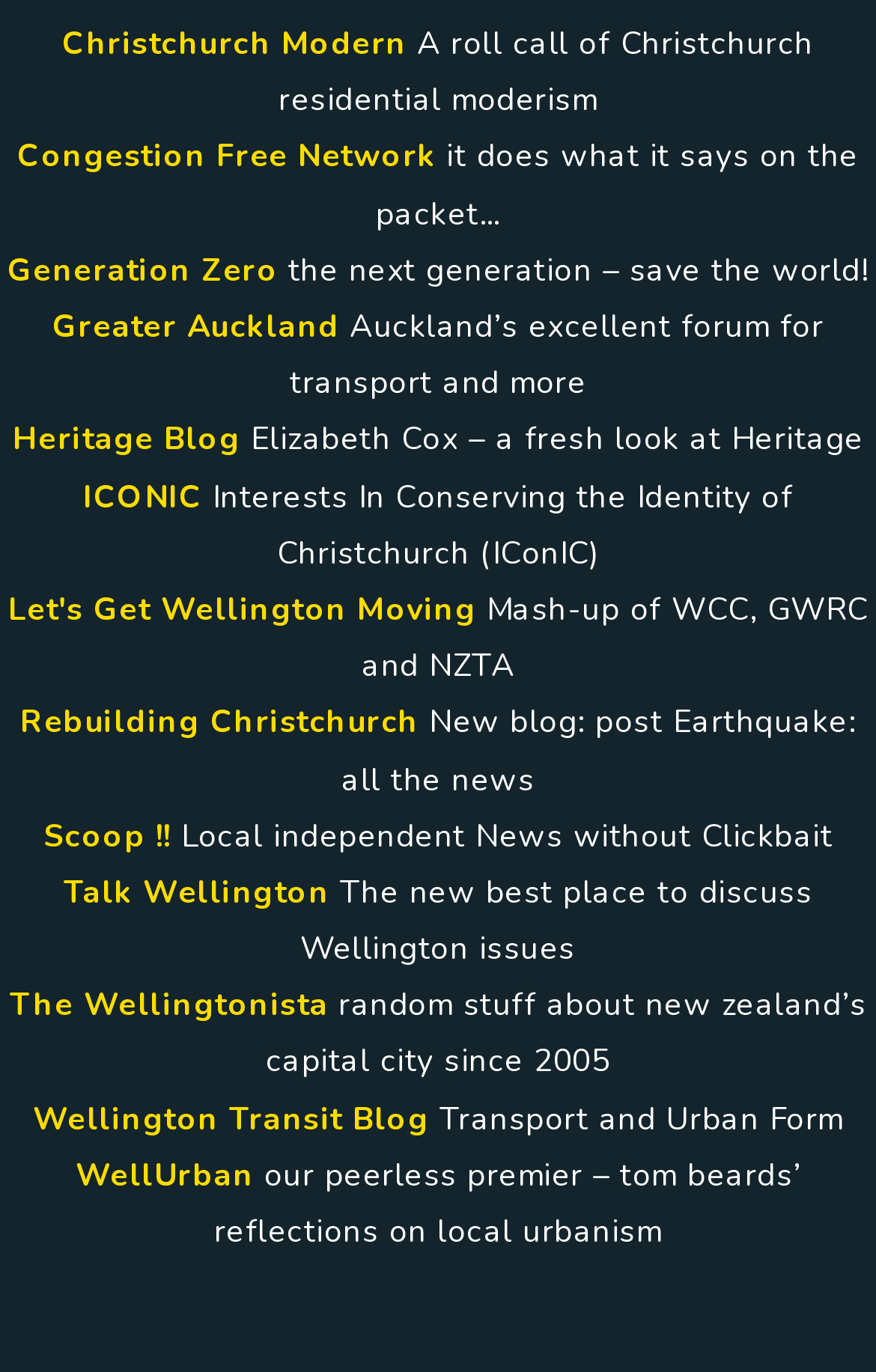Identify the bounding box coordinates necessary to click and complete the given instruction: "Explore Generation Zero".

[0.008, 0.181, 0.317, 0.212]